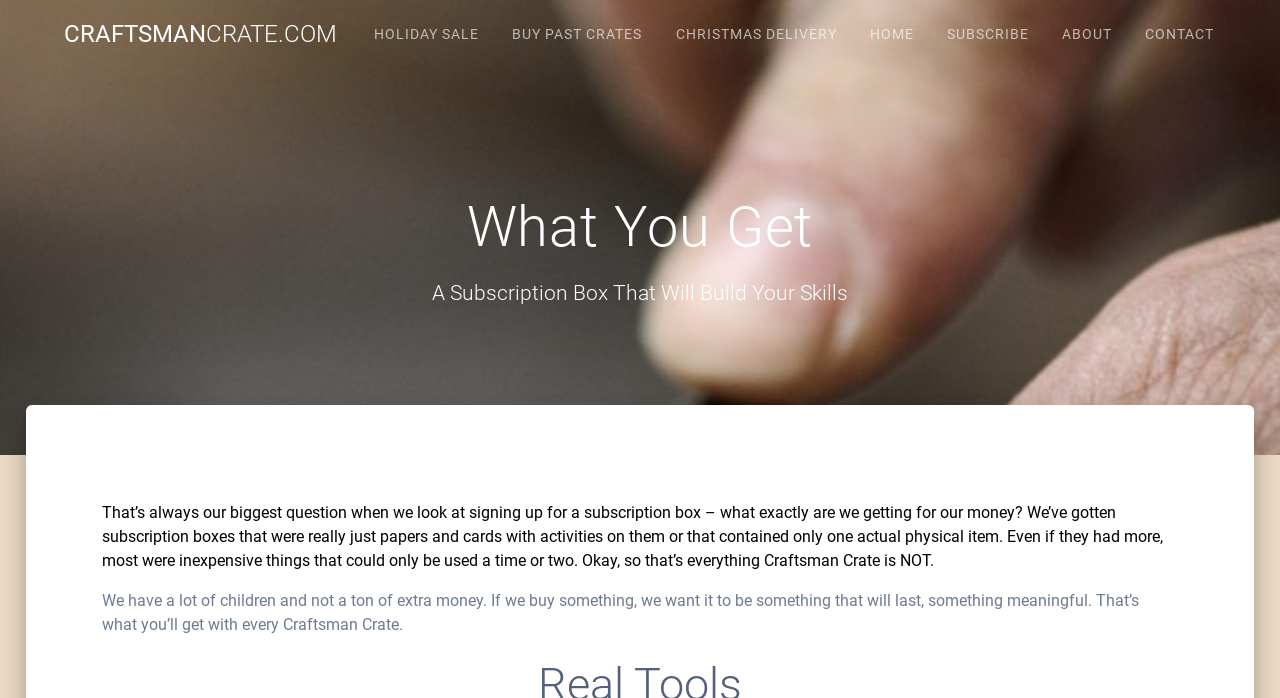Given the element description "Contact" in the screenshot, predict the bounding box coordinates of that UI element.

[0.885, 0.014, 0.959, 0.082]